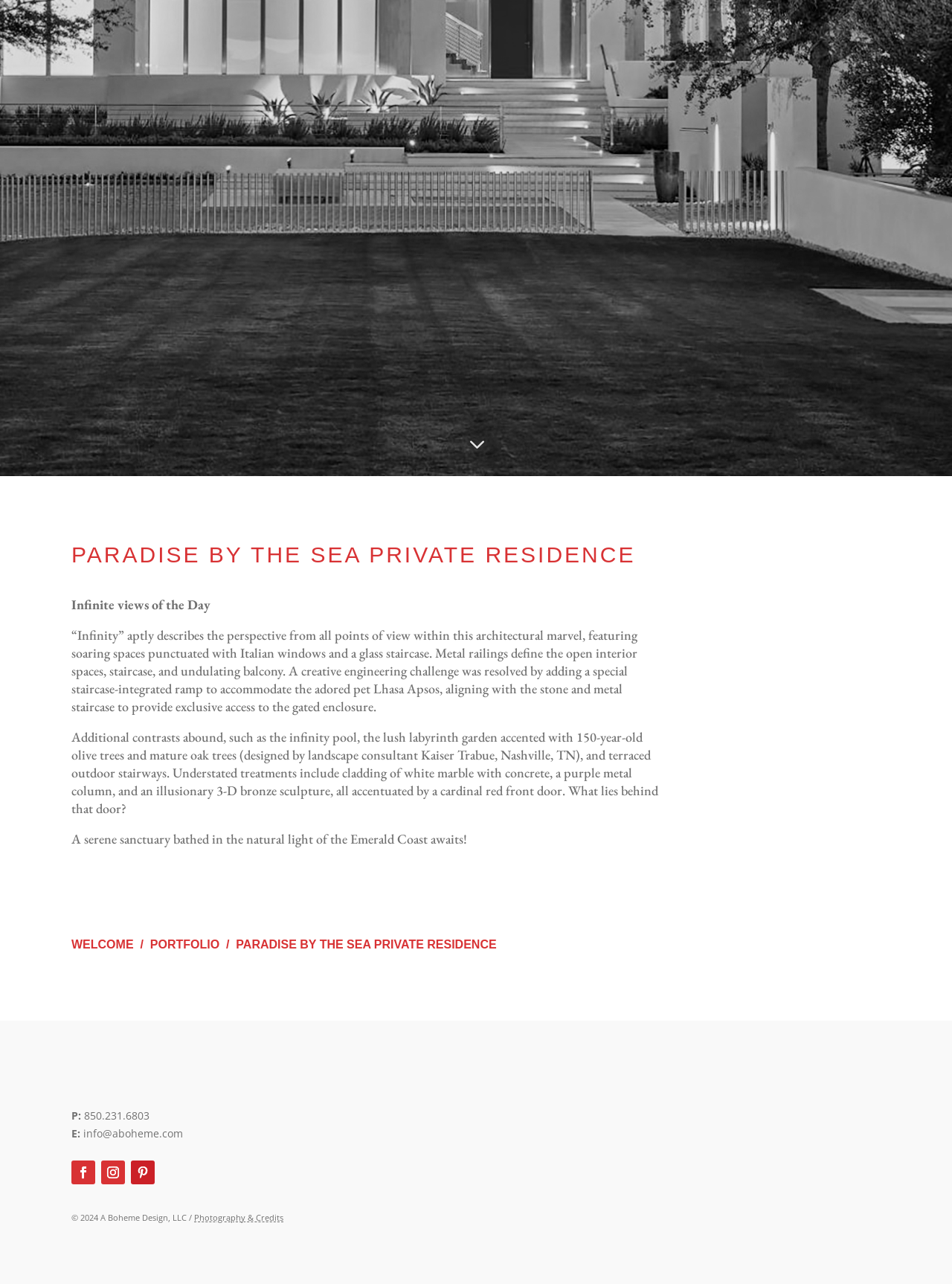Provide the bounding box coordinates of the HTML element this sentence describes: "Photography & Credits".

[0.204, 0.944, 0.298, 0.953]